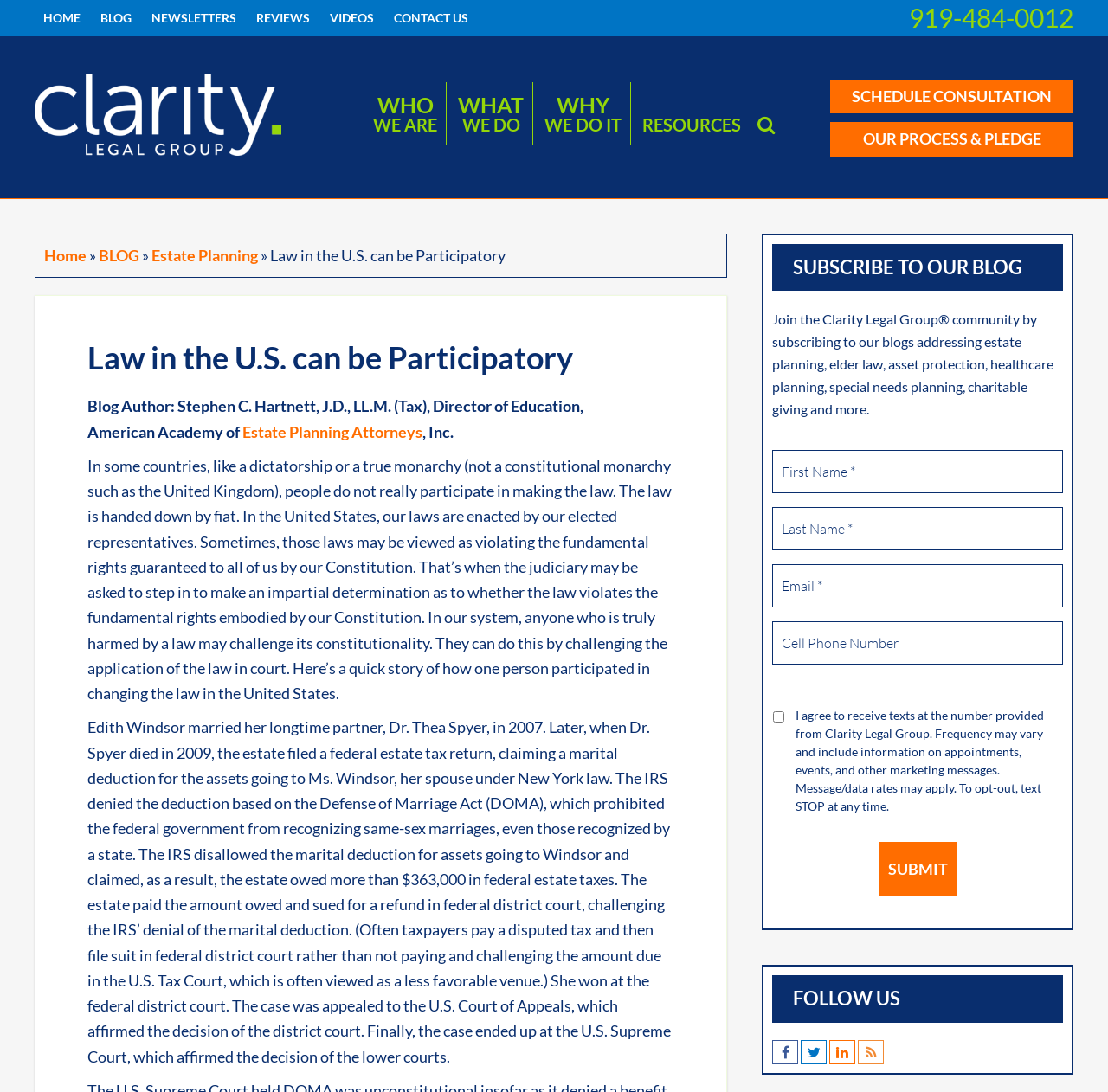Please locate the bounding box coordinates of the element's region that needs to be clicked to follow the instruction: "Click on the 'Submit' button". The bounding box coordinates should be provided as four float numbers between 0 and 1, i.e., [left, top, right, bottom].

[0.792, 0.77, 0.864, 0.822]